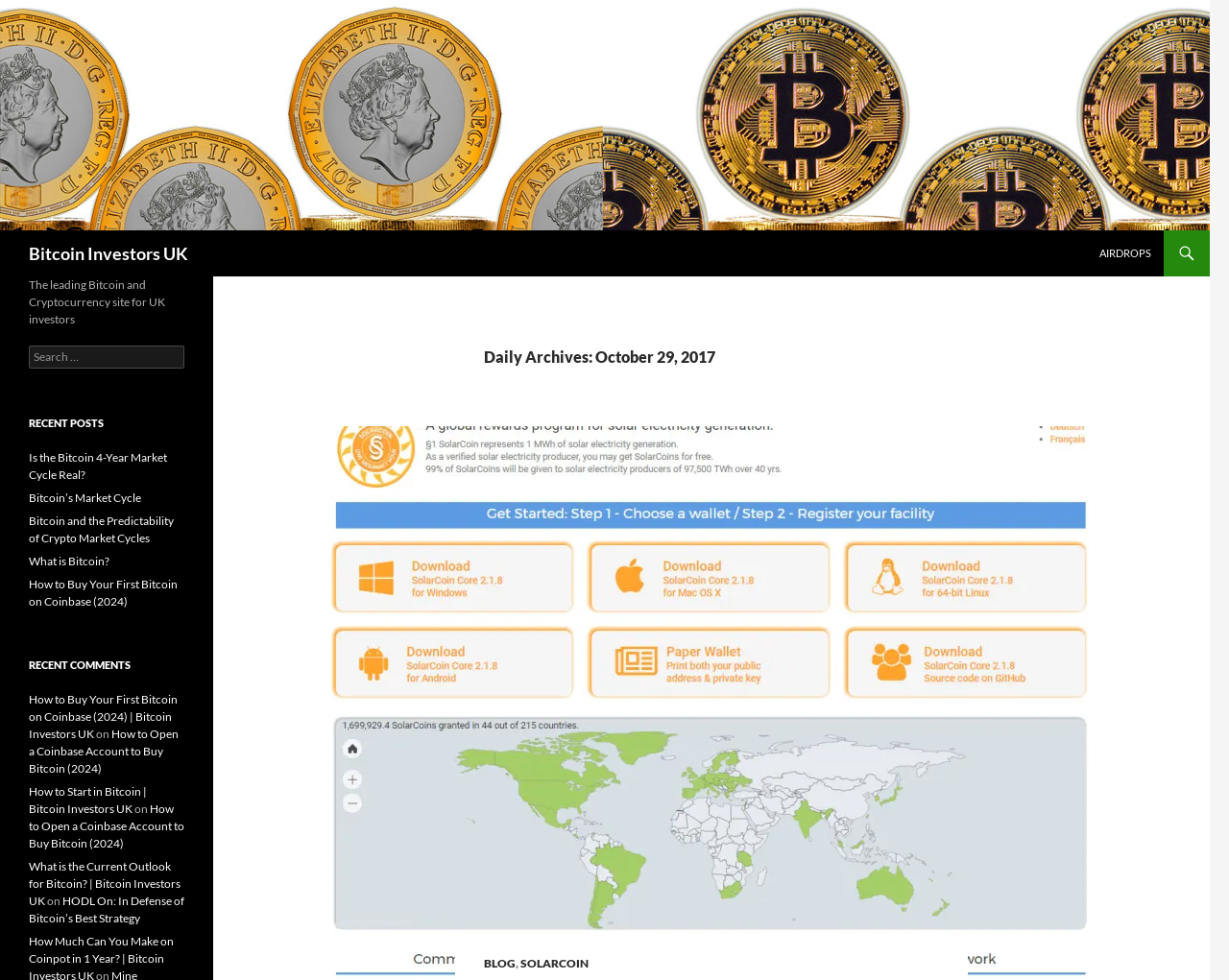Determine the primary headline of the webpage.

Bitcoin Investors UK